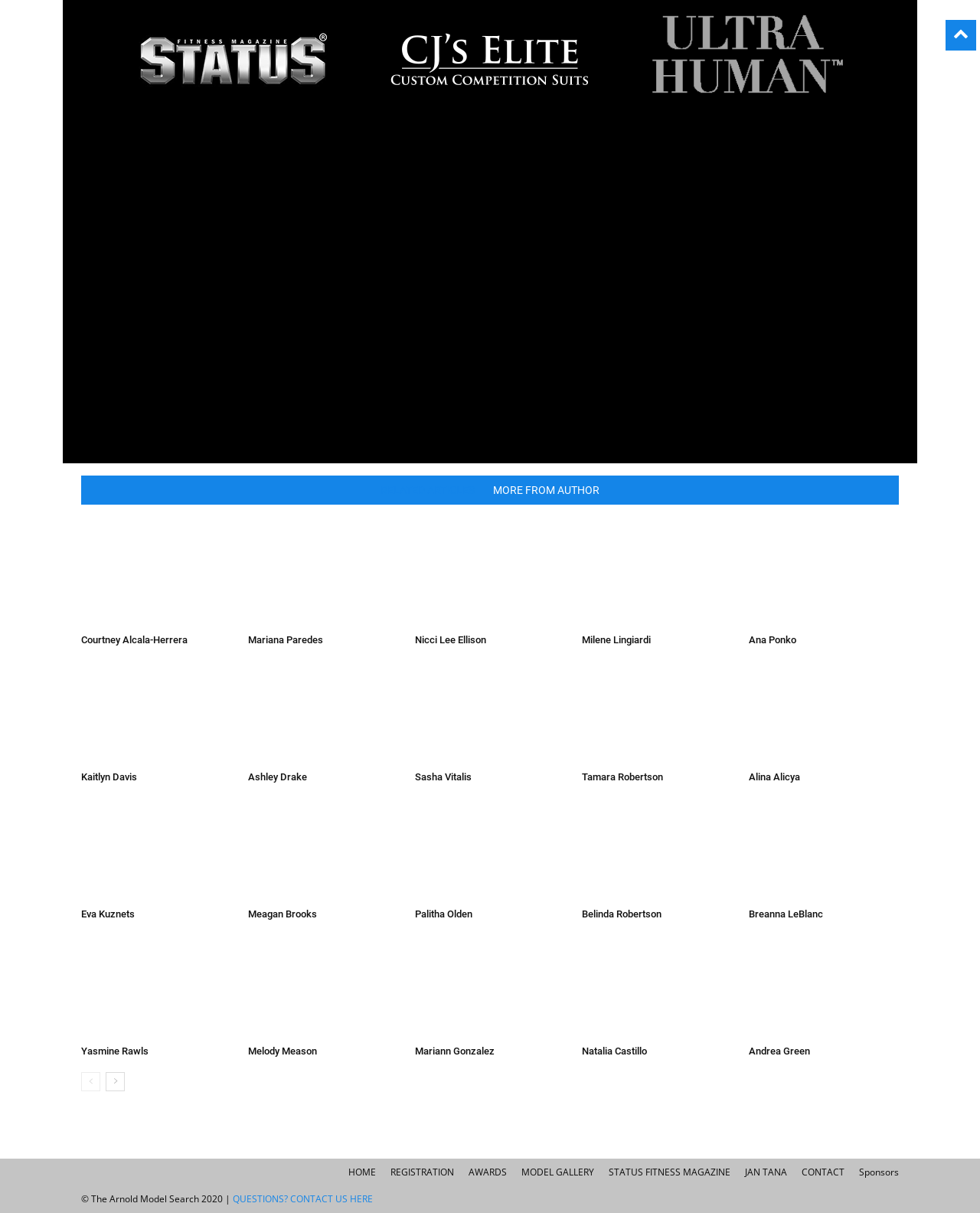Please identify the bounding box coordinates of the clickable area that will fulfill the following instruction: "view the image of Courtney Alcala-Herrera". The coordinates should be in the format of four float numbers between 0 and 1, i.e., [left, top, right, bottom].

[0.083, 0.432, 0.236, 0.517]